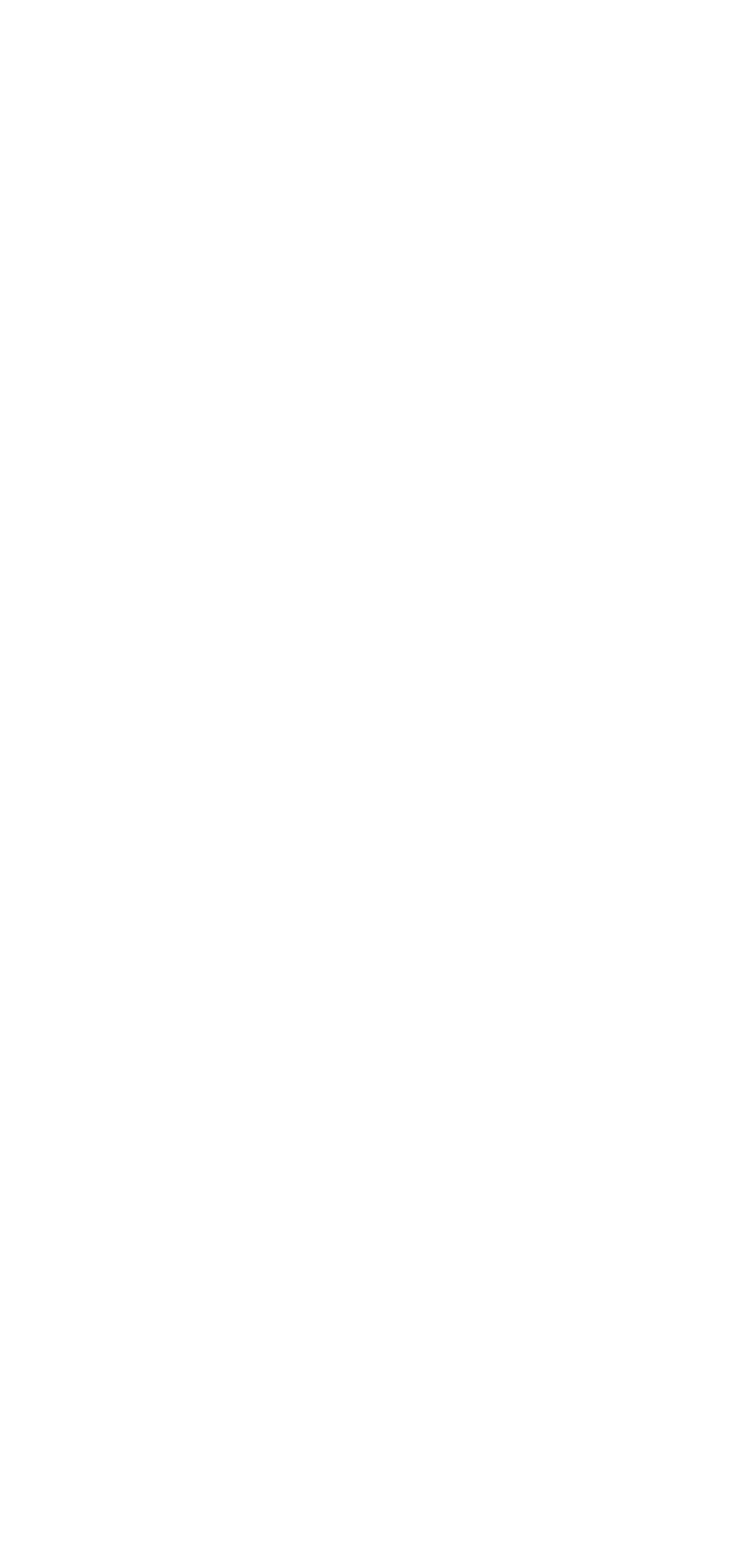Please answer the following question as detailed as possible based on the image: 
When was the journal founded?

The journal was founded in July 2020, which is stated in the static text element located at the bottom of the webpage with a bounding box coordinate of [0.077, 0.904, 0.885, 0.927].